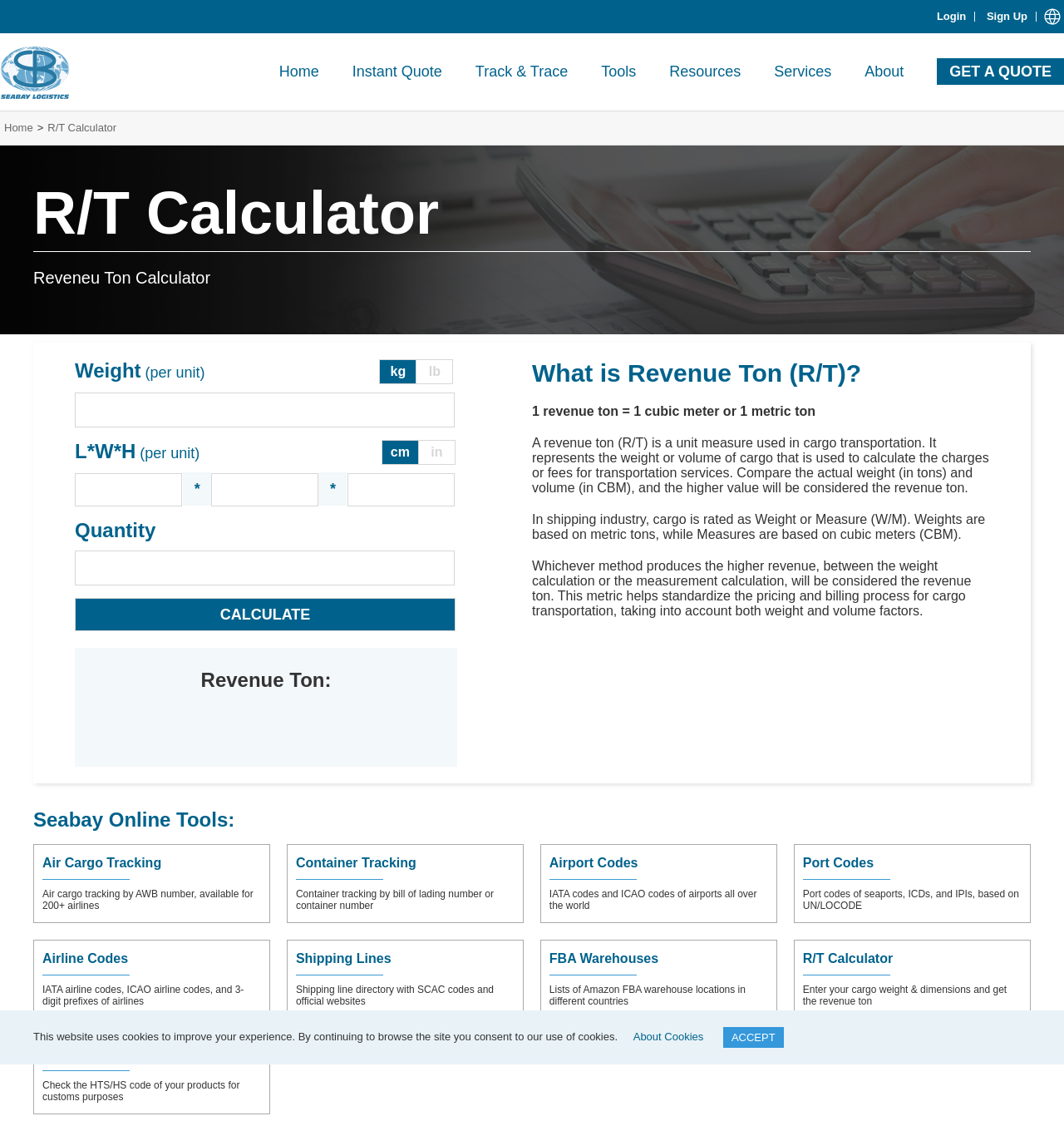Respond with a single word or phrase to the following question: What is the formula for calculating the revenue ton?

Weight or Volume